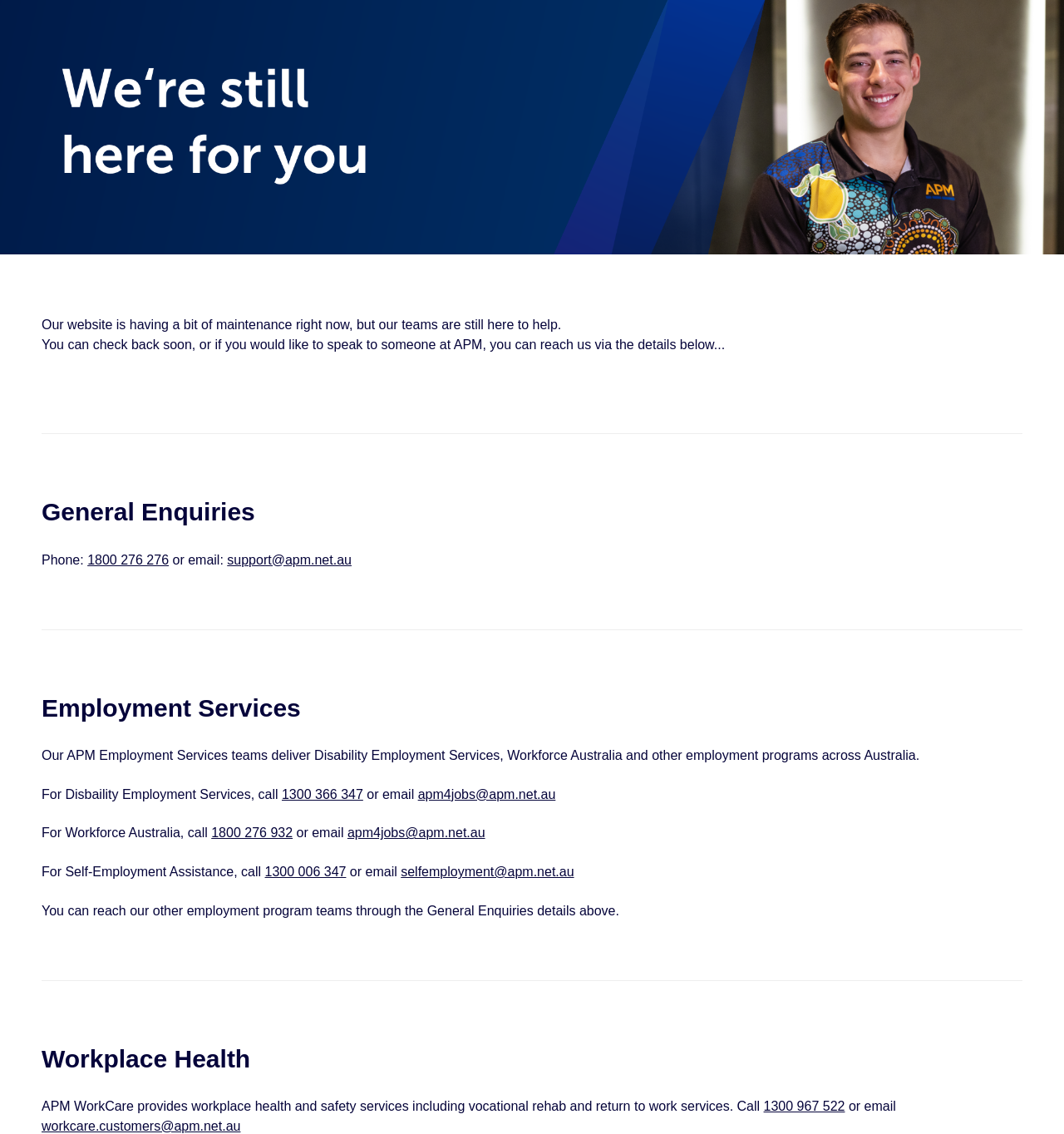Determine the bounding box coordinates for the area that needs to be clicked to fulfill this task: "Click on the 'Next Post What’s the Deal With Drop Shipping Providers?' link". The coordinates must be given as four float numbers between 0 and 1, i.e., [left, top, right, bottom].

None